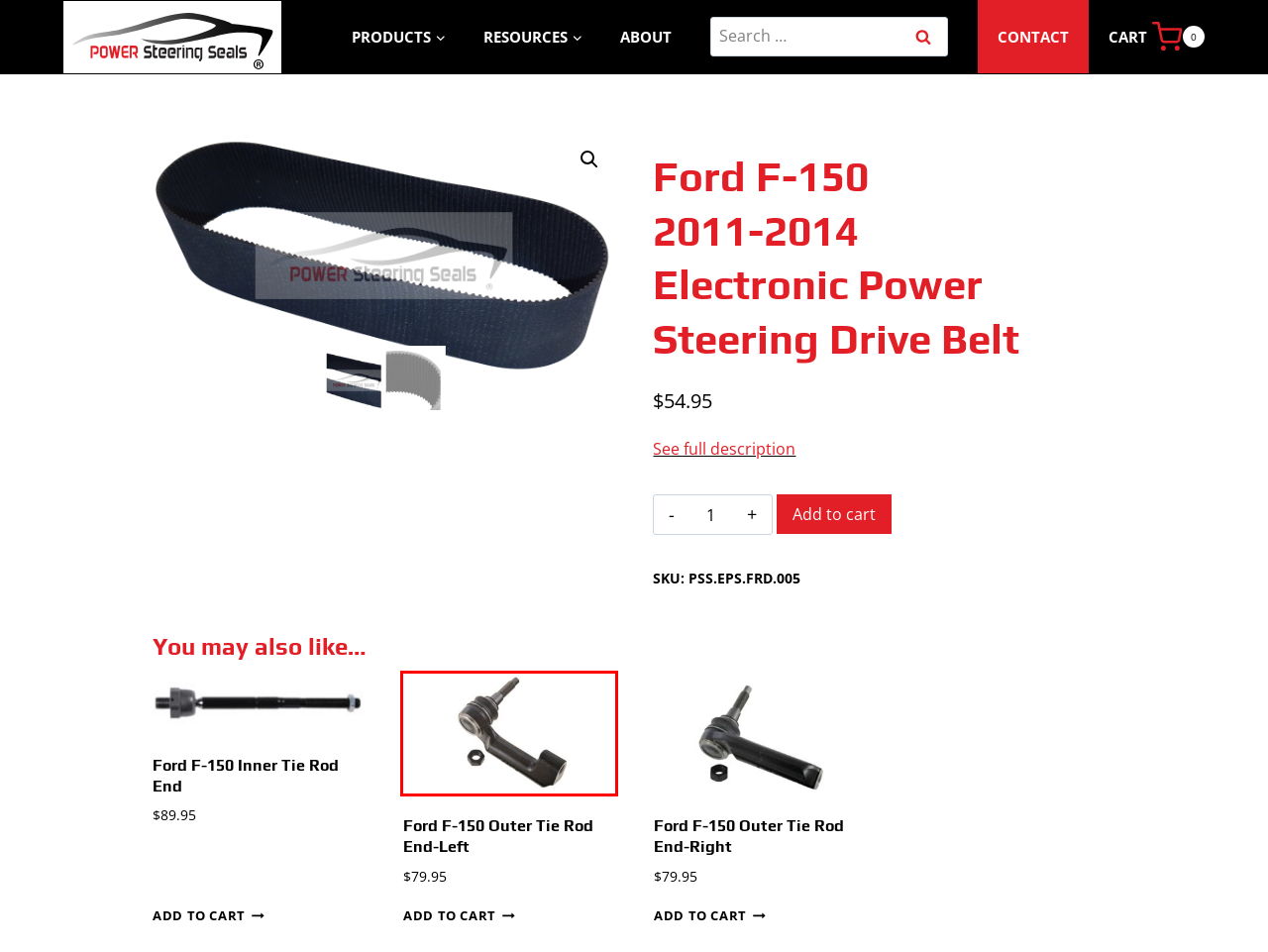Observe the provided screenshot of a webpage with a red bounding box around a specific UI element. Choose the webpage description that best fits the new webpage after you click on the highlighted element. These are your options:
A. About - Power Steering Seals
B. Power steering tie rod end for Ford F-150
C. FAQ - Power Steering Seals
D. Power Steering Seal Kit Replacement Parts | Gear Box | Rack and Pinion
E. Terms and Conditions - Power Steering Seals
F. Cookie Policy - Power Steering Seals
G. Contact - Power Steering Seals
H. High Quality Power Steering Seal Kits From OEM Manufacturers

B